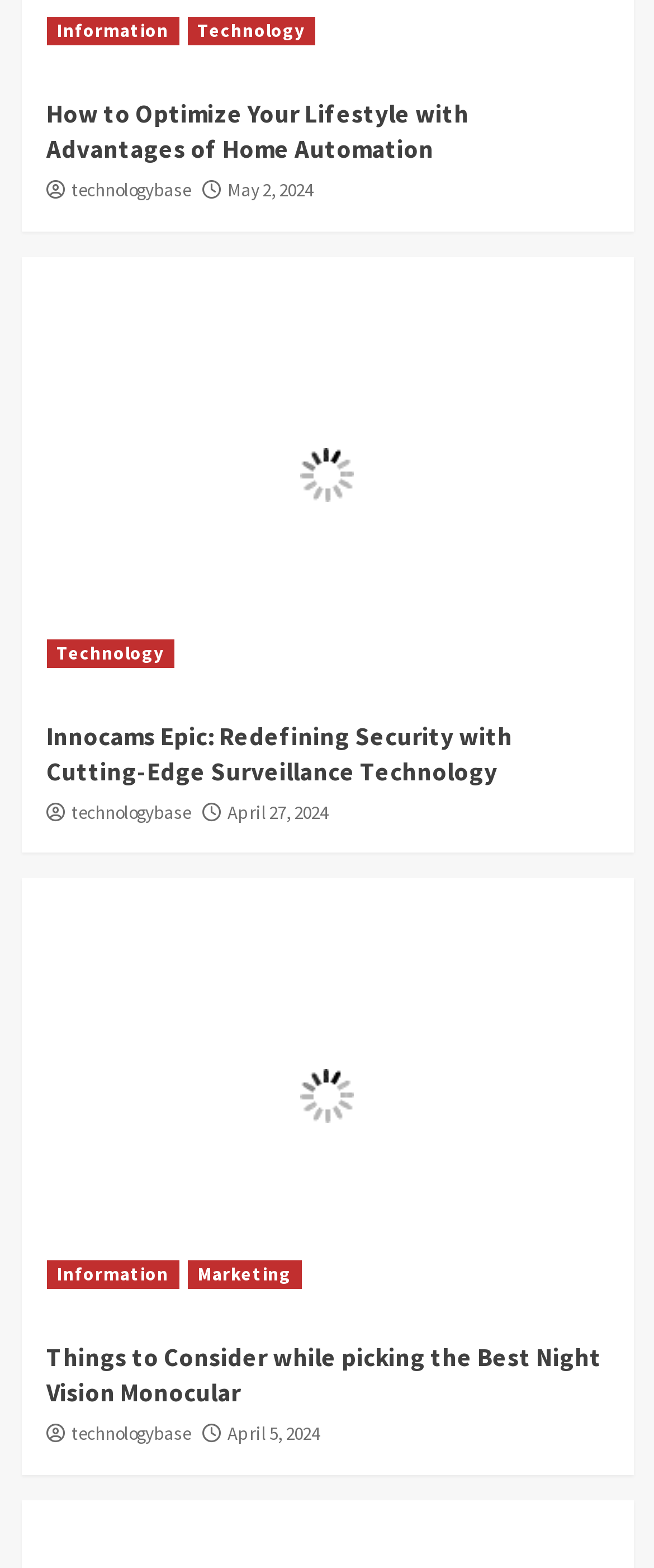Please specify the bounding box coordinates of the area that should be clicked to accomplish the following instruction: "Check out Innocams Epic: Redefining Security with Cutting-Edge Surveillance Technology". The coordinates should consist of four float numbers between 0 and 1, i.e., [left, top, right, bottom].

[0.071, 0.459, 0.783, 0.502]